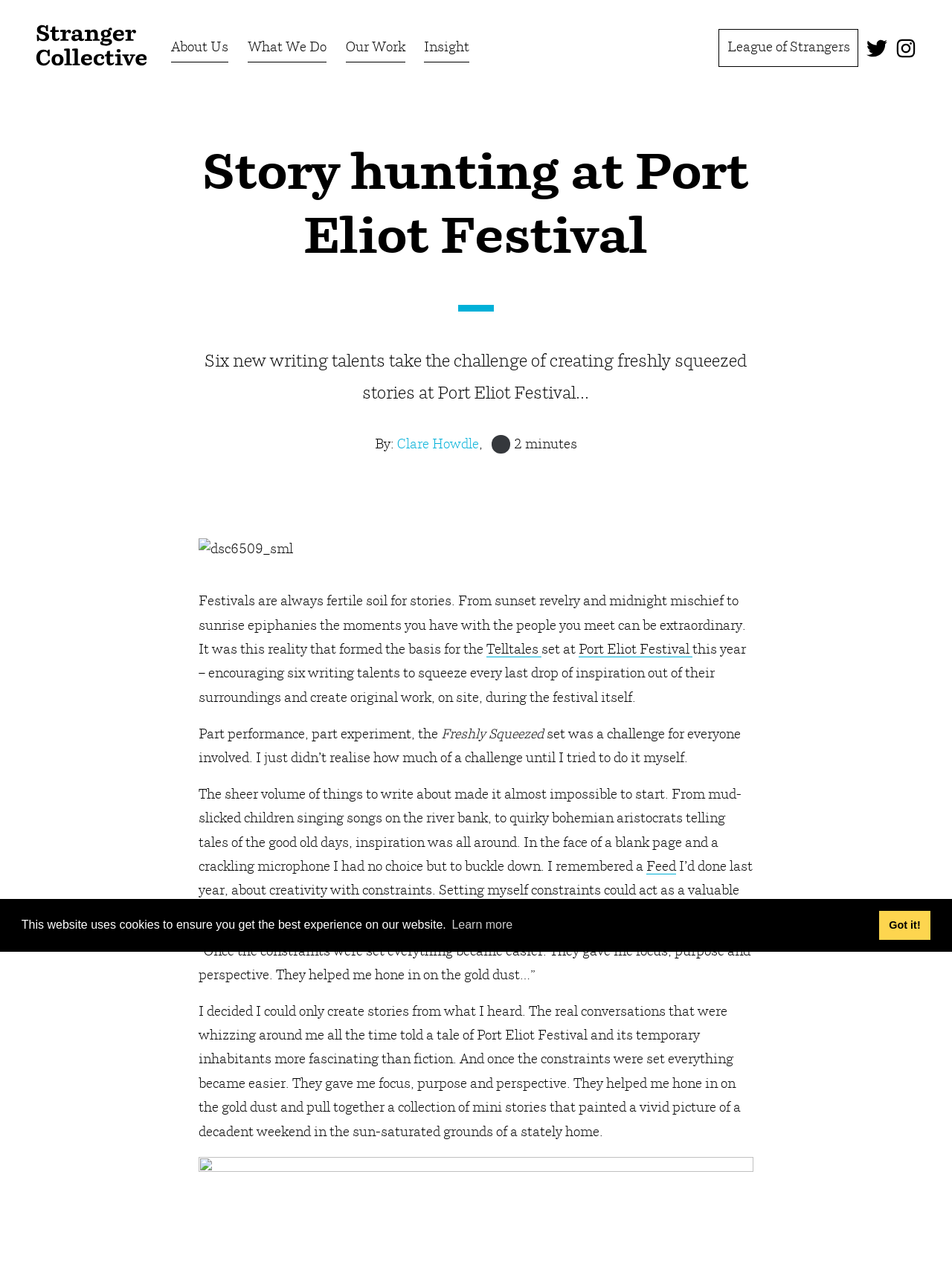Please study the image and answer the question comprehensively:
What is the name of the author of the article?

I found the answer by looking at the text content of the webpage, specifically the heading 'By: Clare Howdle,  2 minutes' which suggests that Clare Howdle is the author of the article.